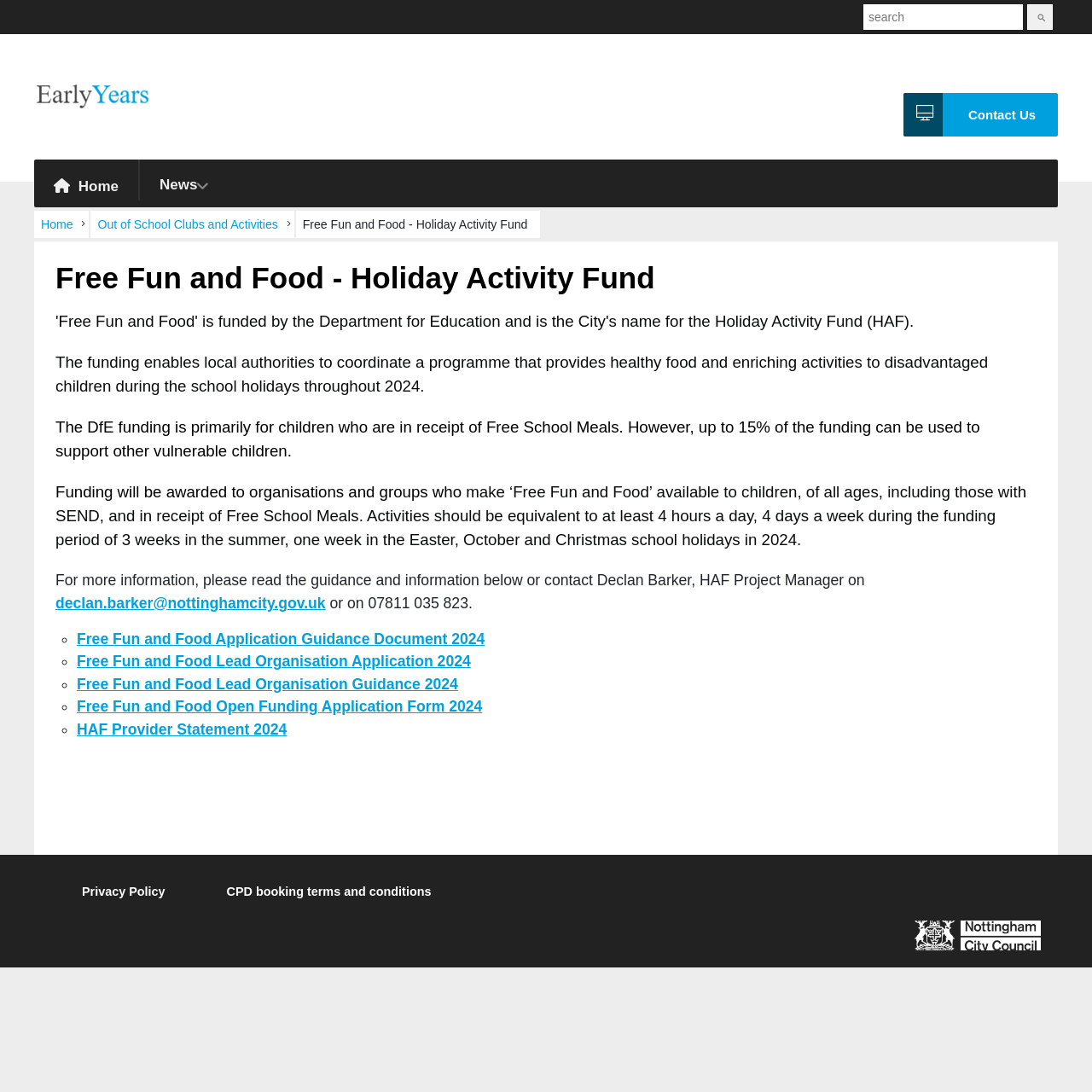Locate the bounding box coordinates of the element that should be clicked to execute the following instruction: "Search for something".

[0.791, 0.004, 0.937, 0.027]